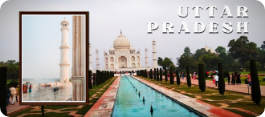What is the state where the Taj Mahal is located?
Using the picture, provide a one-word or short phrase answer.

Uttar Pradesh